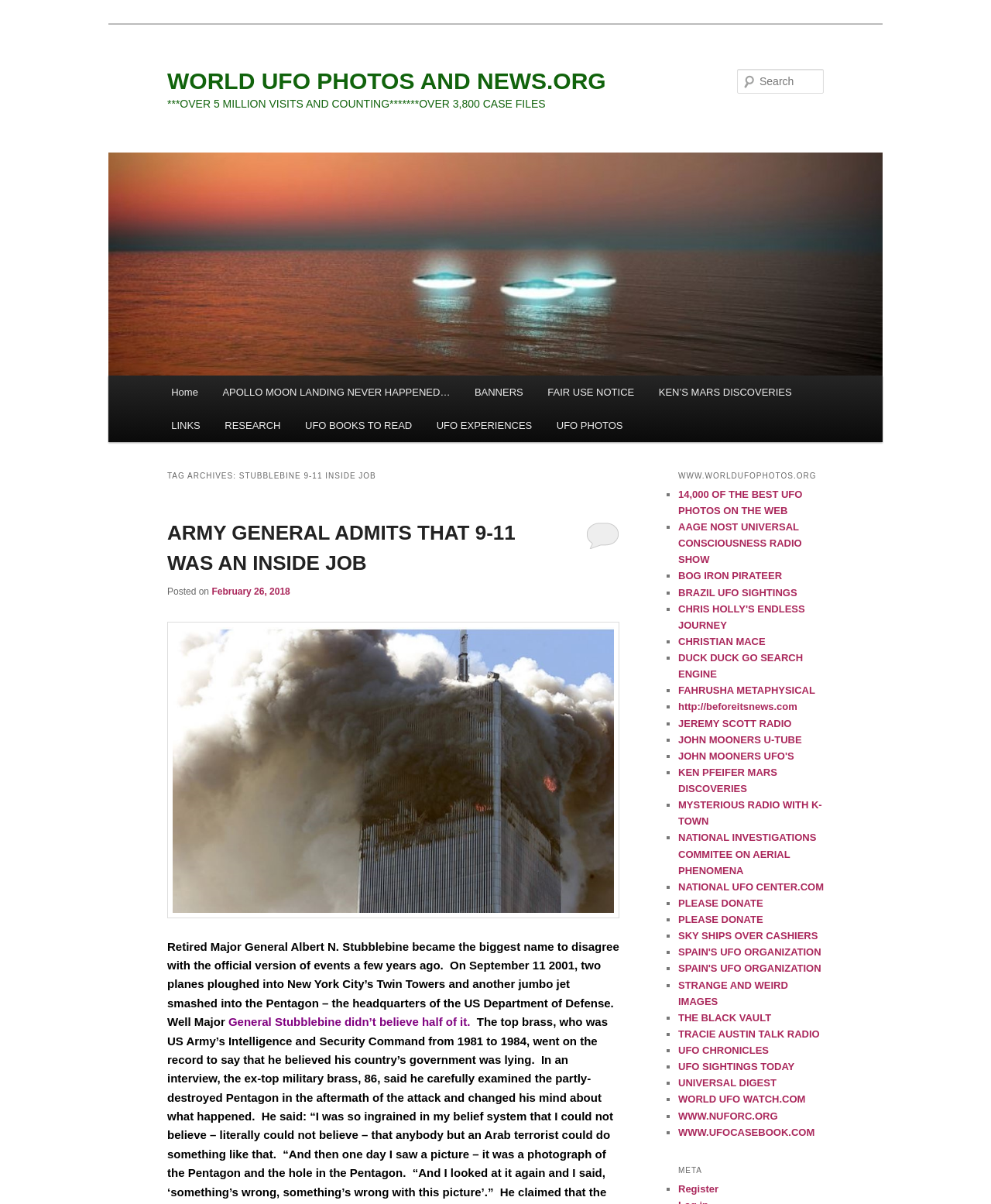Offer a comprehensive description of the webpage’s content and structure.

This webpage is about UFO news and photos, with a focus on the 9-11 inside job conspiracy theory. At the top, there is a heading that reads "WORLD UFO PHOTOS AND NEWS.ORG" and a link to the website. Below this, there is a heading that states "***OVER 5 MILLION VISITS AND COUNTING*******OVER 3,800 CASE FILES".

On the left side of the page, there is a menu with links to various sections of the website, including "Home", "APOLLO MOON LANDING NEVER HAPPENED…", "BANNERS", "FAIR USE NOTICE", and more. Below this menu, there is a search box with a "Search" label.

The main content of the page is an article about a retired Major General Albert N. Stubblebine, who claims that the 9-11 attacks were an inside job. The article includes several paragraphs of text, with quotes from the General, as well as a link to the full article.

On the right side of the page, there is a list of links to other websites and resources, including UFO-related websites, radio shows, and YouTube channels. The list is marked with bullet points and includes over 20 links.

At the bottom of the page, there is a heading that reads "WWW.WORLDUFOPHOTOS.ORG" and a list of links to various sections of the website, including "14,000 OF THE BEST UFO PHOTOS ON THE WEB" and "PLEASE DONATE".